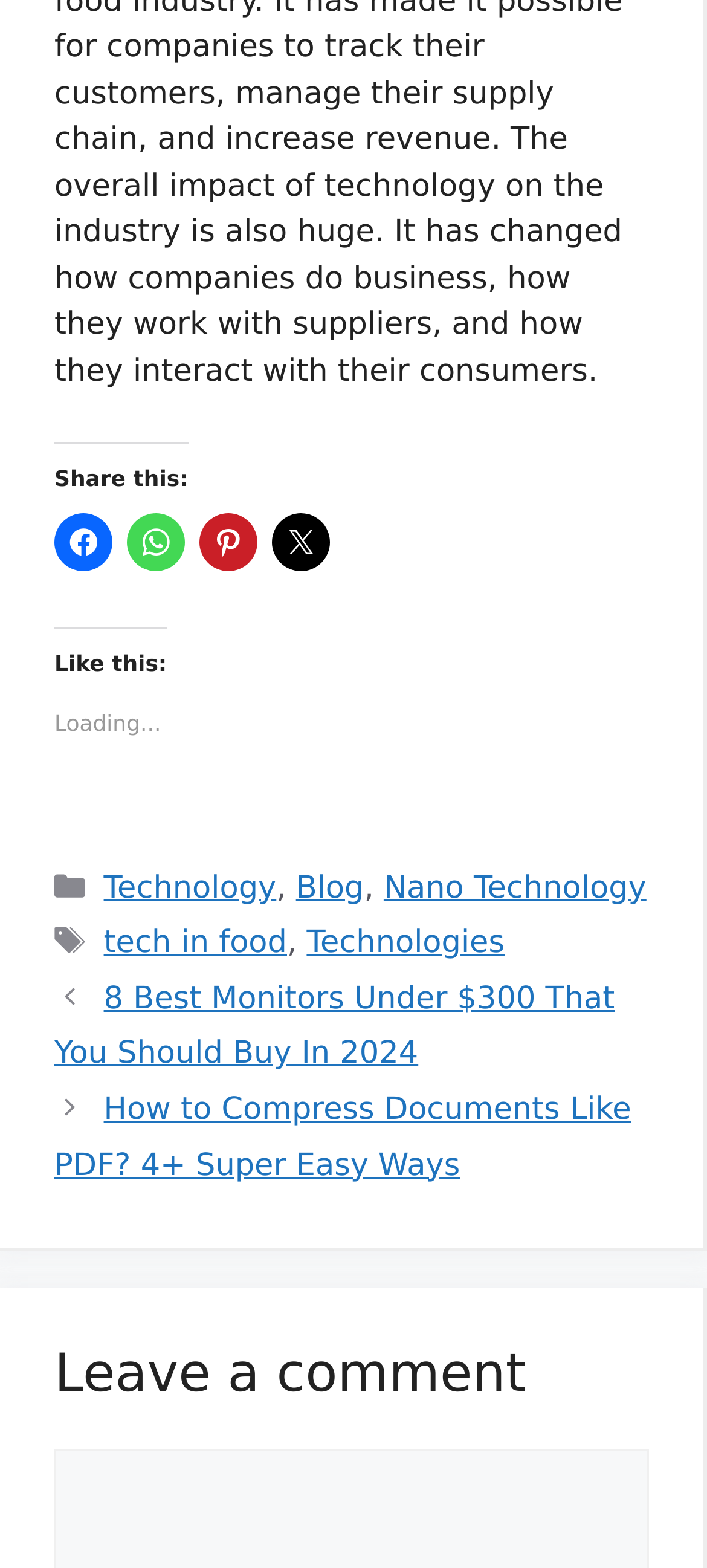What social media platforms can you share this content on?
Please answer the question with a single word or phrase, referencing the image.

Facebook, WhatsApp, Pinterest, X